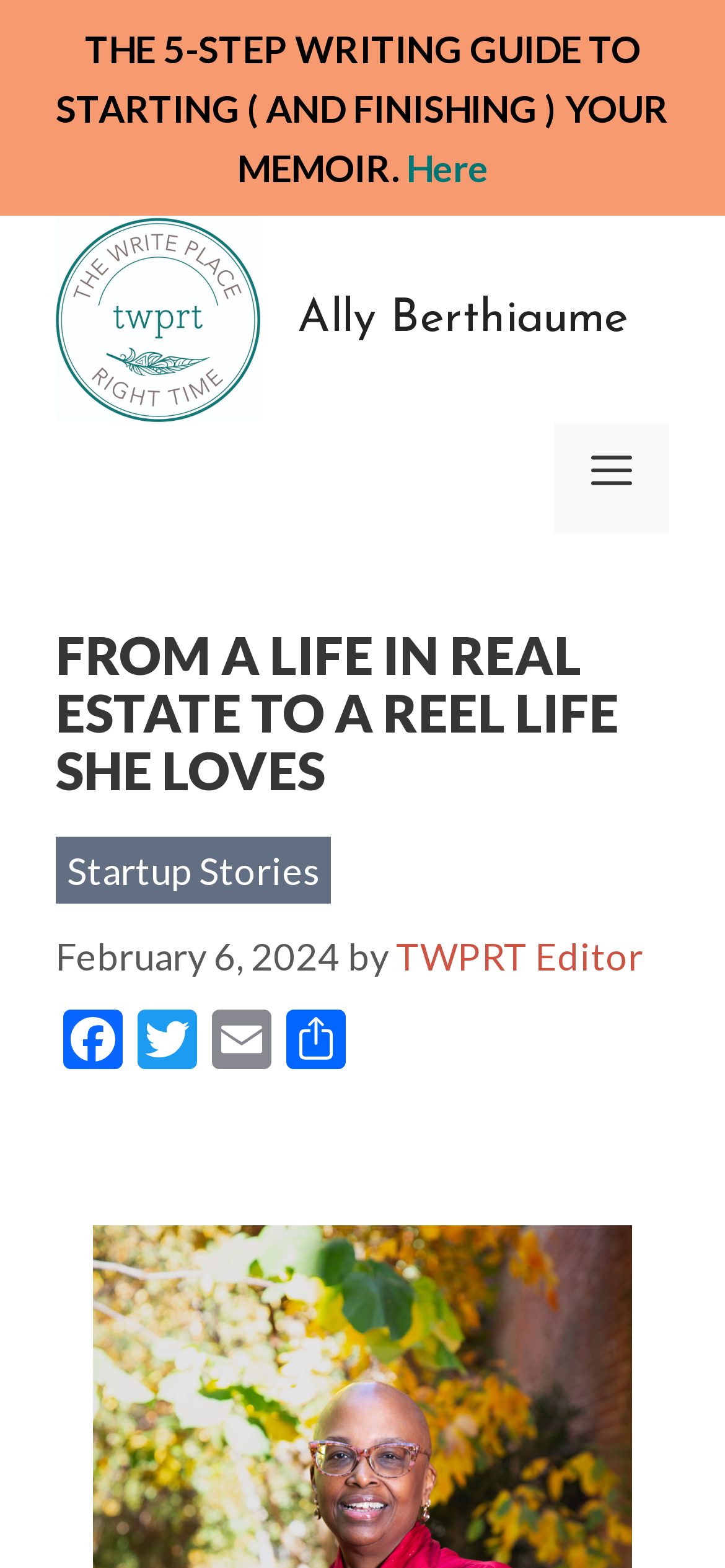How many social media links are available?
Please respond to the question with a detailed and well-explained answer.

I counted the number of social media links by looking at the link elements with the text 'Facebook', 'Twitter', 'Email', and 'Share' which are children of the HeaderAsNonLandmark element.